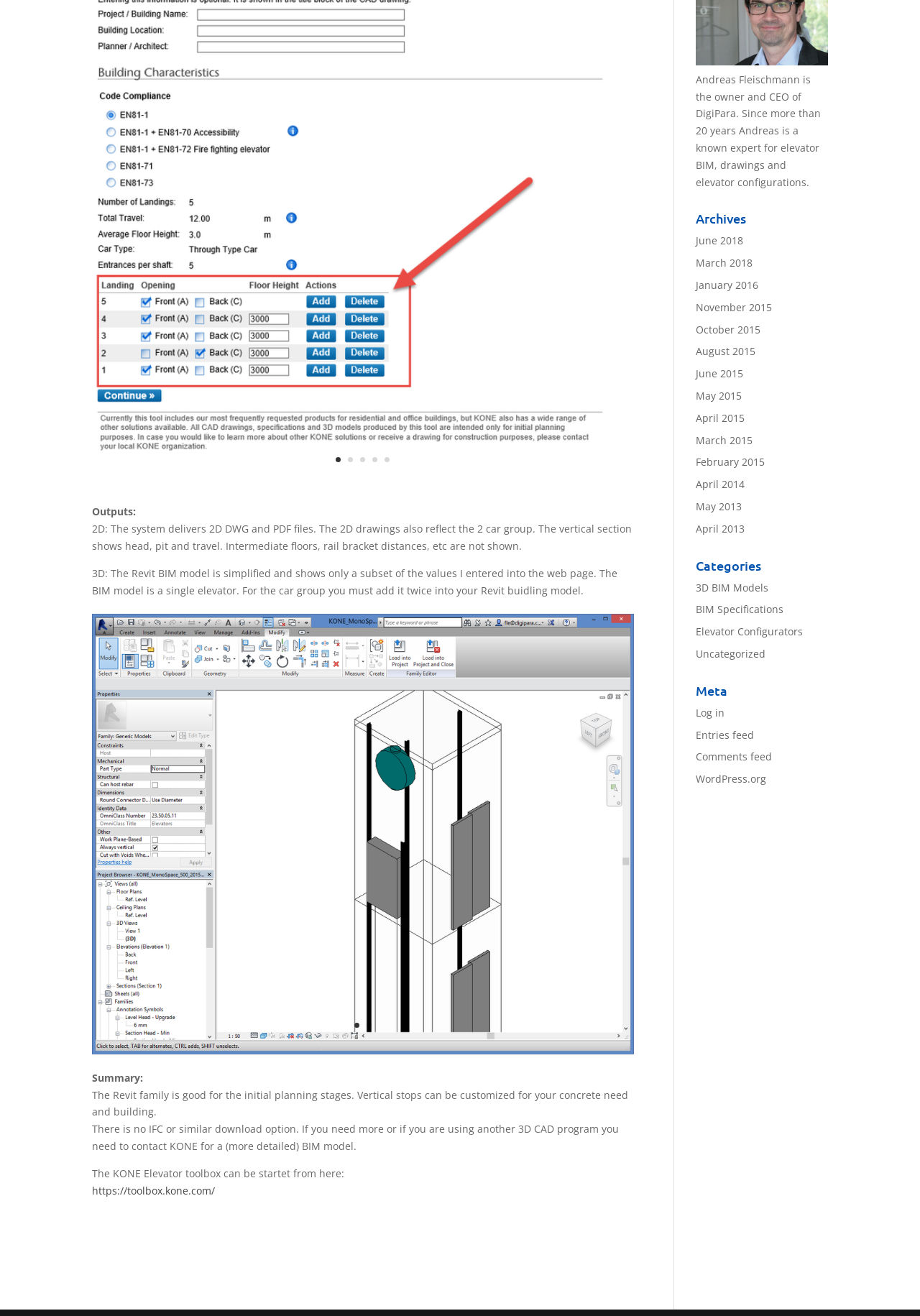Extract the bounding box coordinates for the described element: "title="2008881_orig"". The coordinates should be represented as four float numbers between 0 and 1: [left, top, right, bottom].

[0.1, 0.796, 0.689, 0.806]